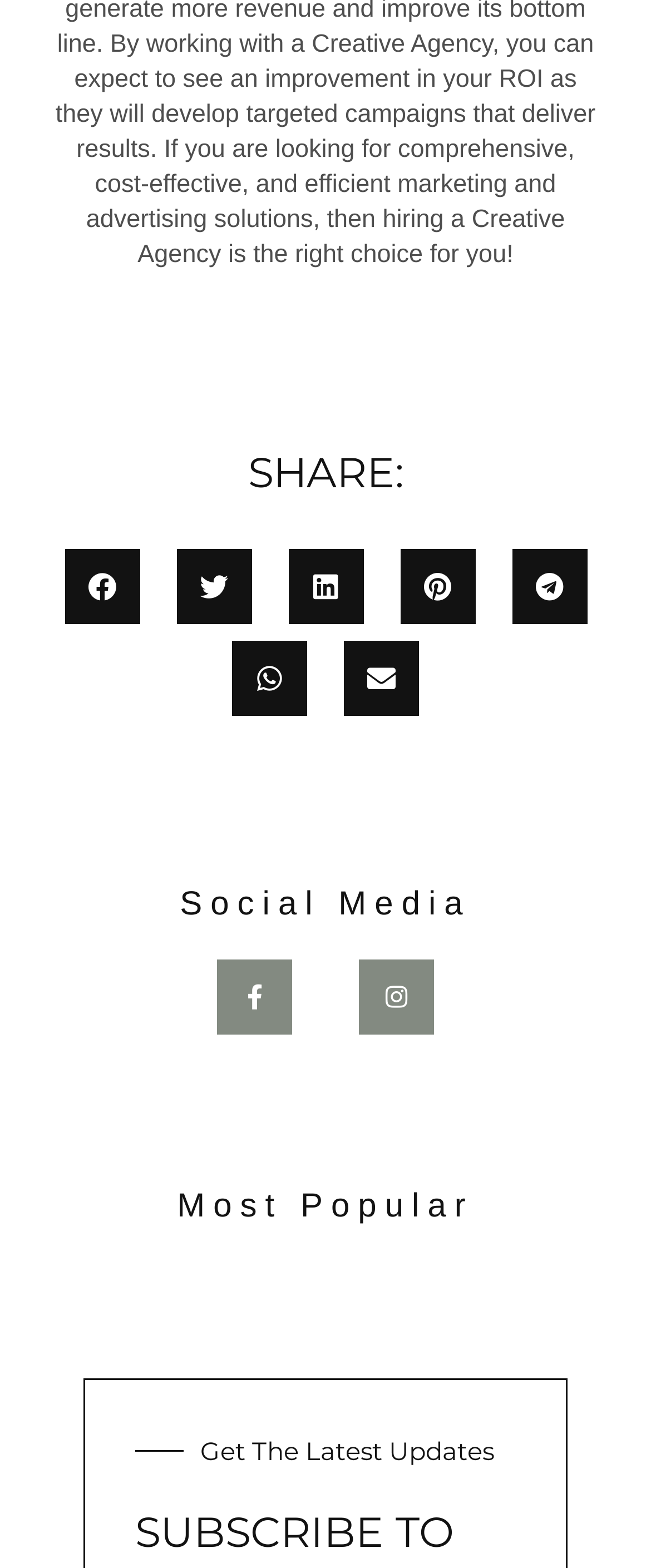Please locate the bounding box coordinates of the element that should be clicked to complete the given instruction: "Get the latest updates".

[0.308, 0.916, 0.759, 0.936]